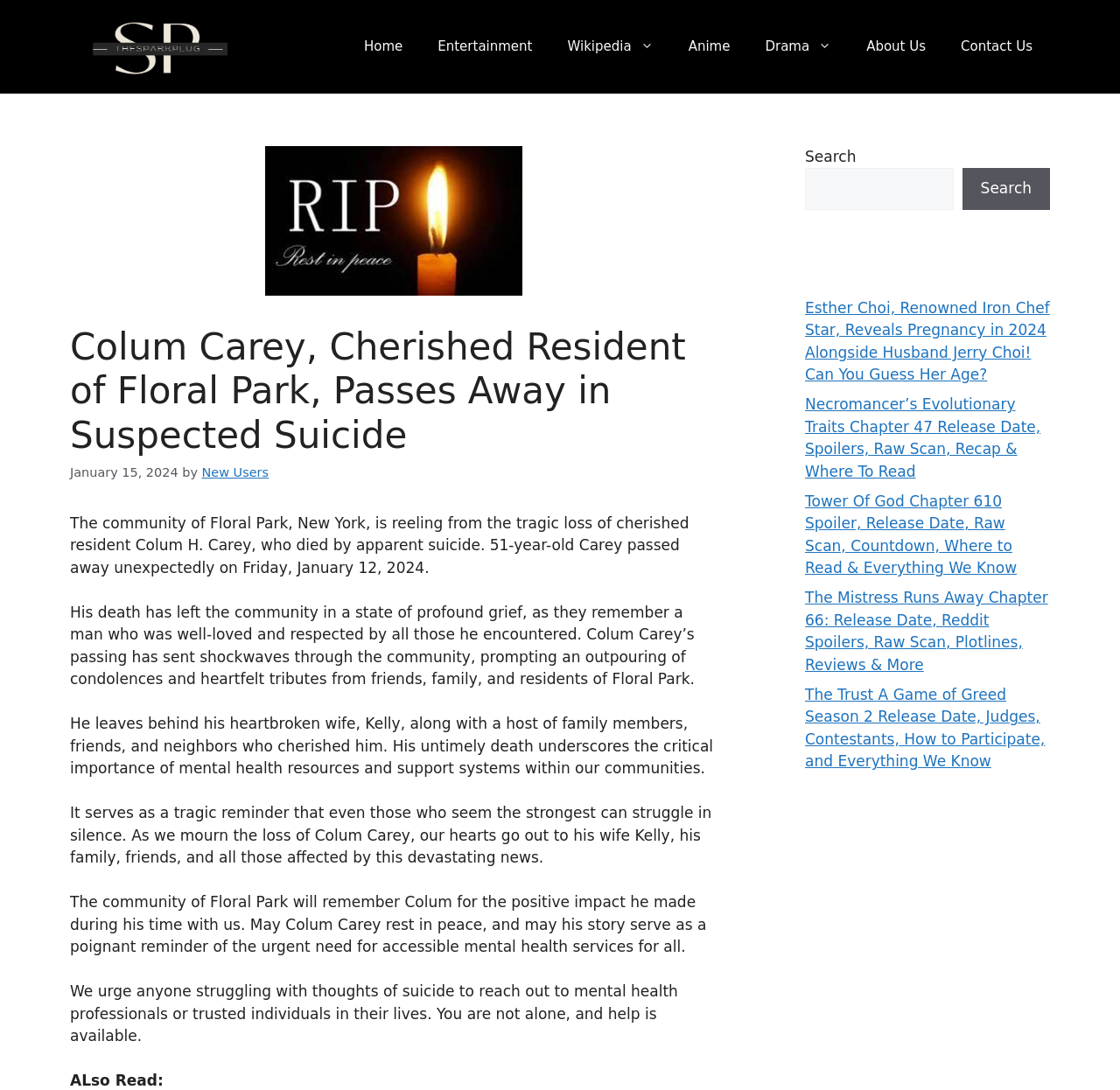Using the details from the image, please elaborate on the following question: What is the purpose of the search box?

The search box is located in the top right corner of the webpage, and its purpose is to allow users to search for specific content within the website. This can be inferred from the label 'Search' next to the search box.